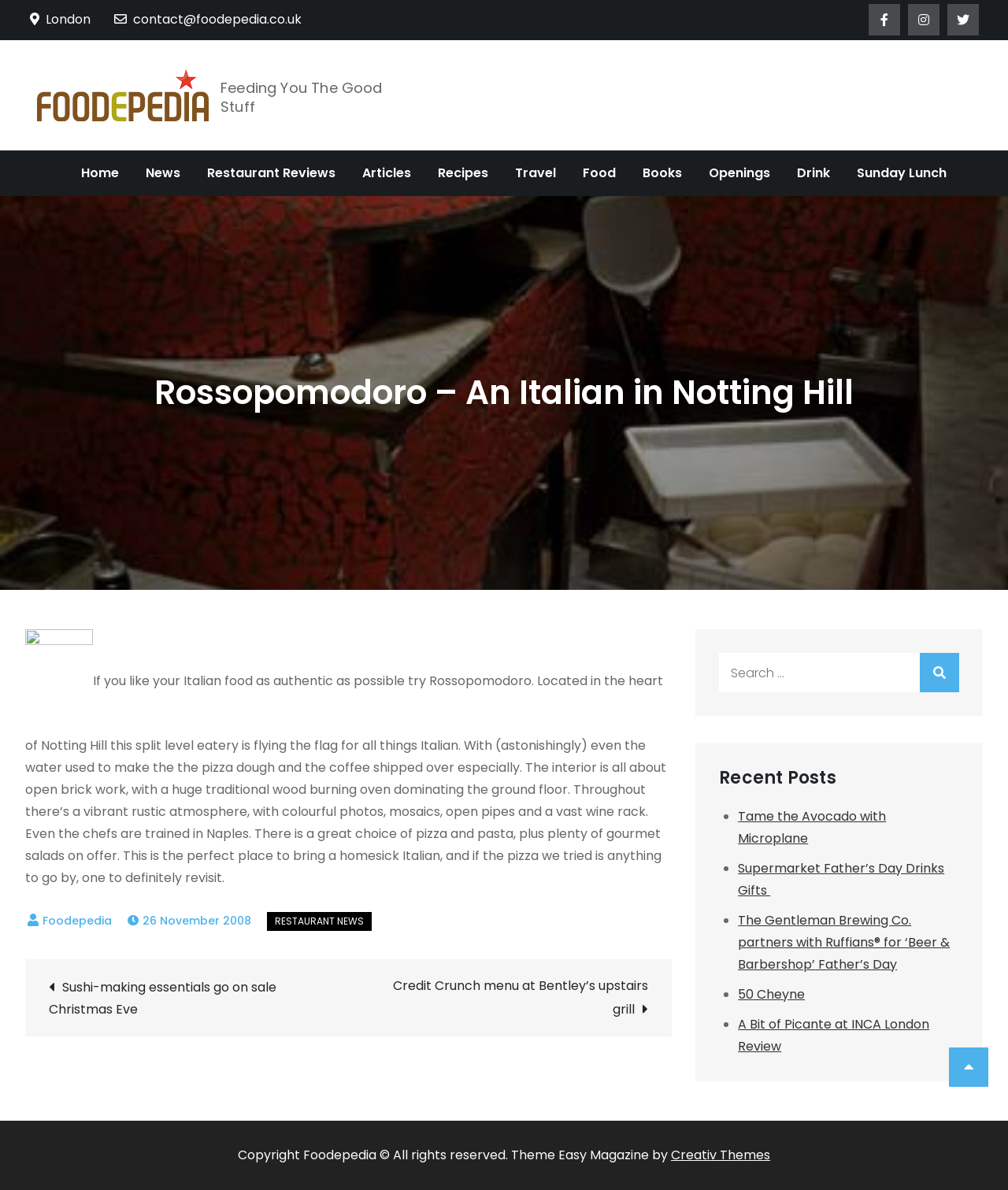Construct a thorough caption encompassing all aspects of the webpage.

This webpage is about Rossopomodoro, an Italian restaurant located in Notting Hill, London. At the top of the page, there is a navigation menu with links to different sections of the website, including Home, News, Restaurant Reviews, and more. Below the navigation menu, there is a heading that reads "Rossopomodoro – An Italian in Notting Hill".

The main content of the page is an article about Rossopomodoro, which describes the restaurant's authentic Italian cuisine, interior design, and menu options. The article is accompanied by a link to the restaurant's website and a date stamp indicating when the article was published.

To the right of the article, there is a complementary section that contains a search bar, a heading that reads "Recent Posts", and a list of links to recent articles on the website. The list includes five articles with brief descriptions and links to read more.

At the bottom of the page, there is a footer section that contains copyright information and a link to the website's theme designer.

There are several social media links and icons scattered throughout the page, including Facebook, Twitter, and Instagram. There is also a contact email address and a link to the website's primary menu.